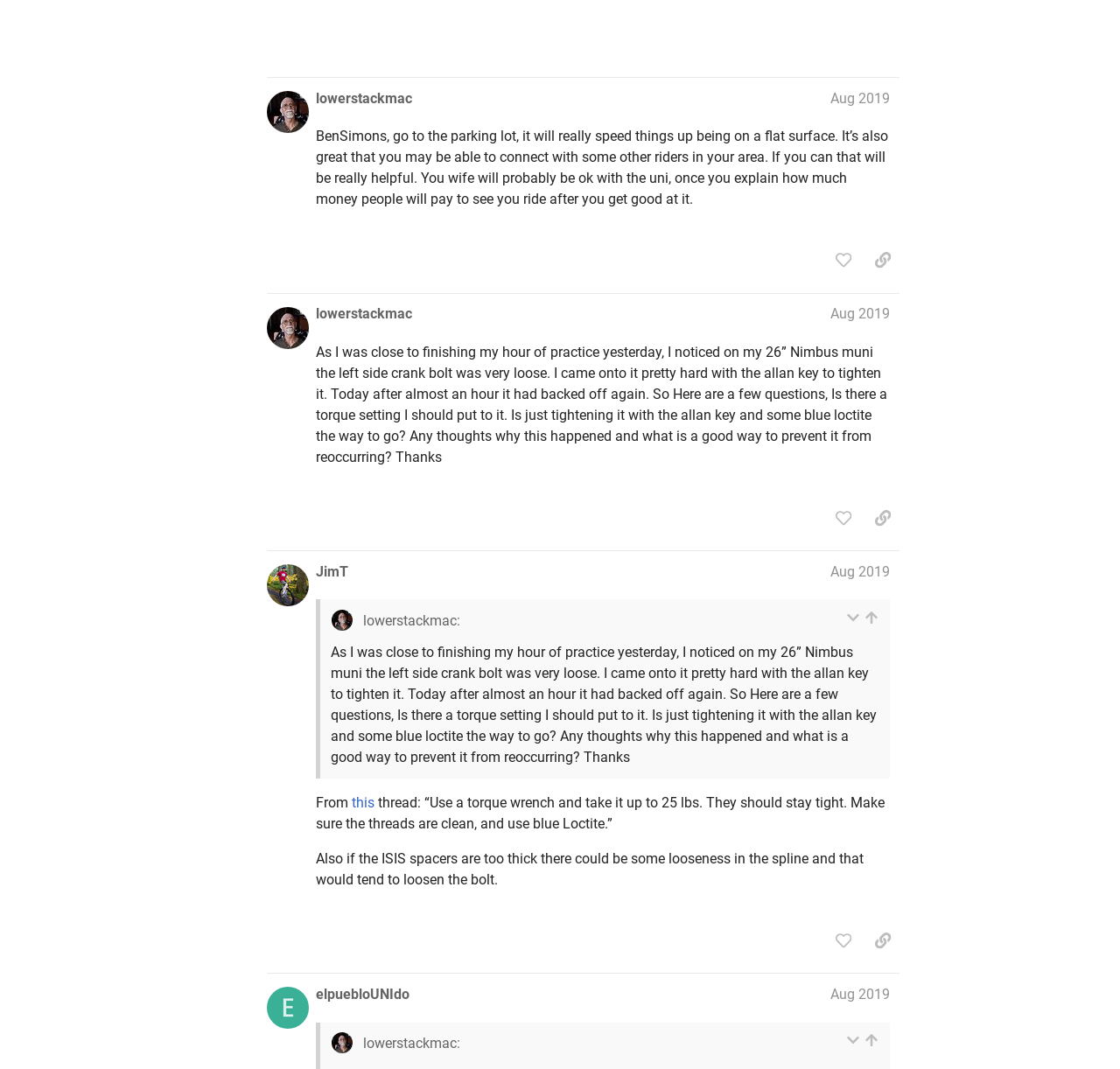Answer the question briefly using a single word or phrase: 
What is the topic of the discussion in the posts?

Unicycling